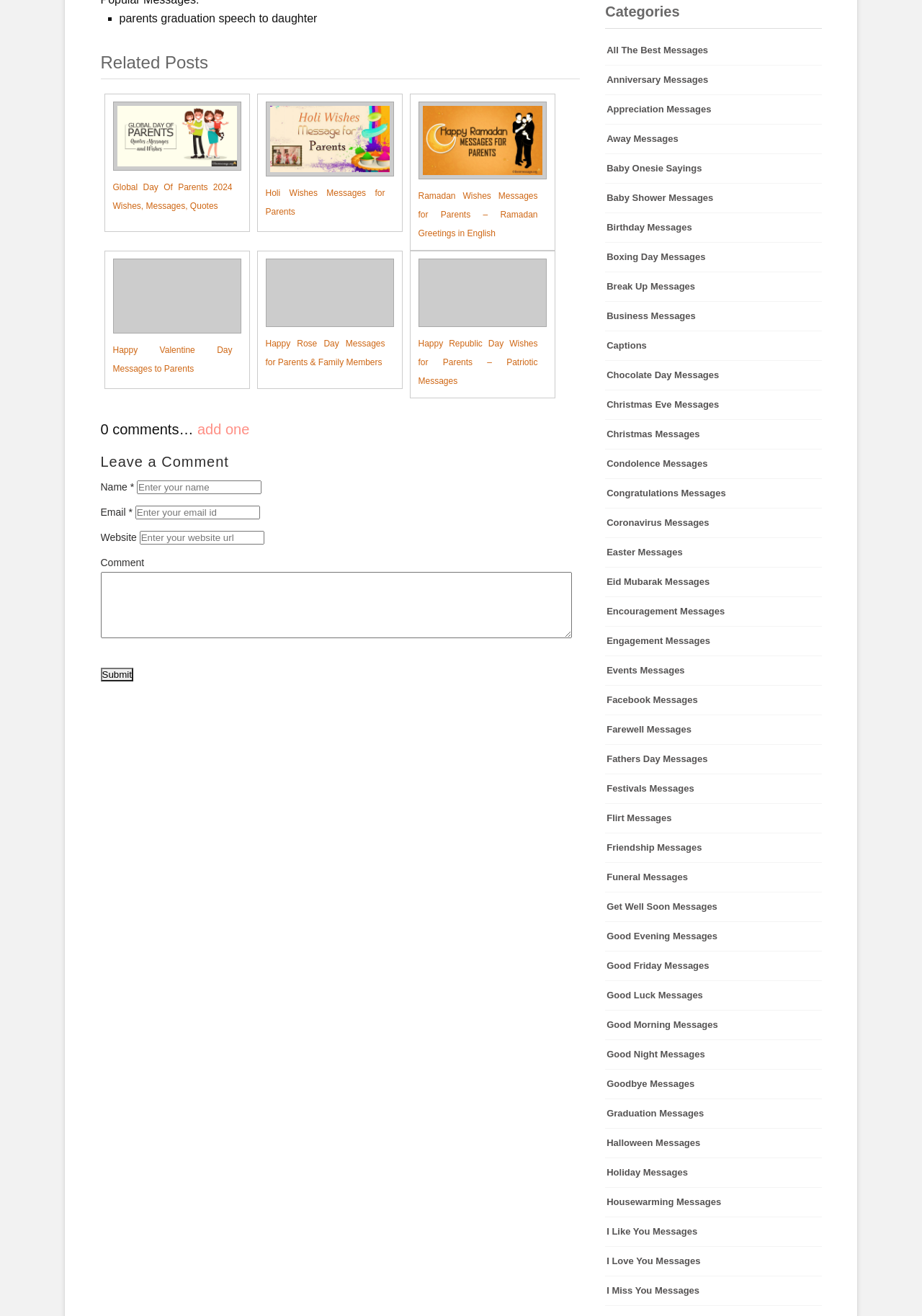Pinpoint the bounding box coordinates of the clickable area needed to execute the instruction: "Click on the 'Global Day Of Parents Wishes Messages Images' link". The coordinates should be specified as four float numbers between 0 and 1, i.e., [left, top, right, bottom].

[0.114, 0.077, 0.252, 0.163]